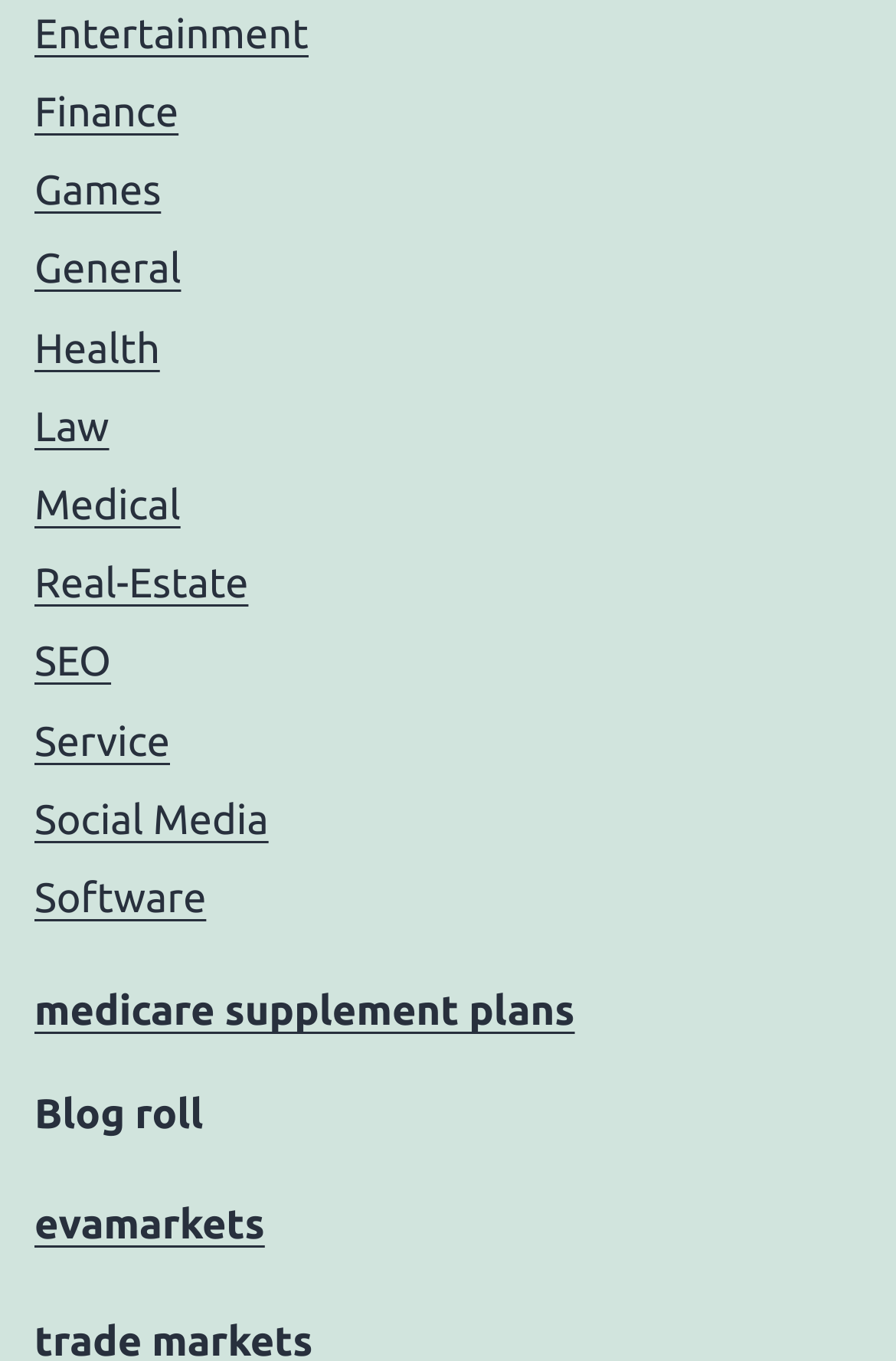Answer the question below with a single word or a brief phrase: 
What is the last link on the webpage?

evamarkets